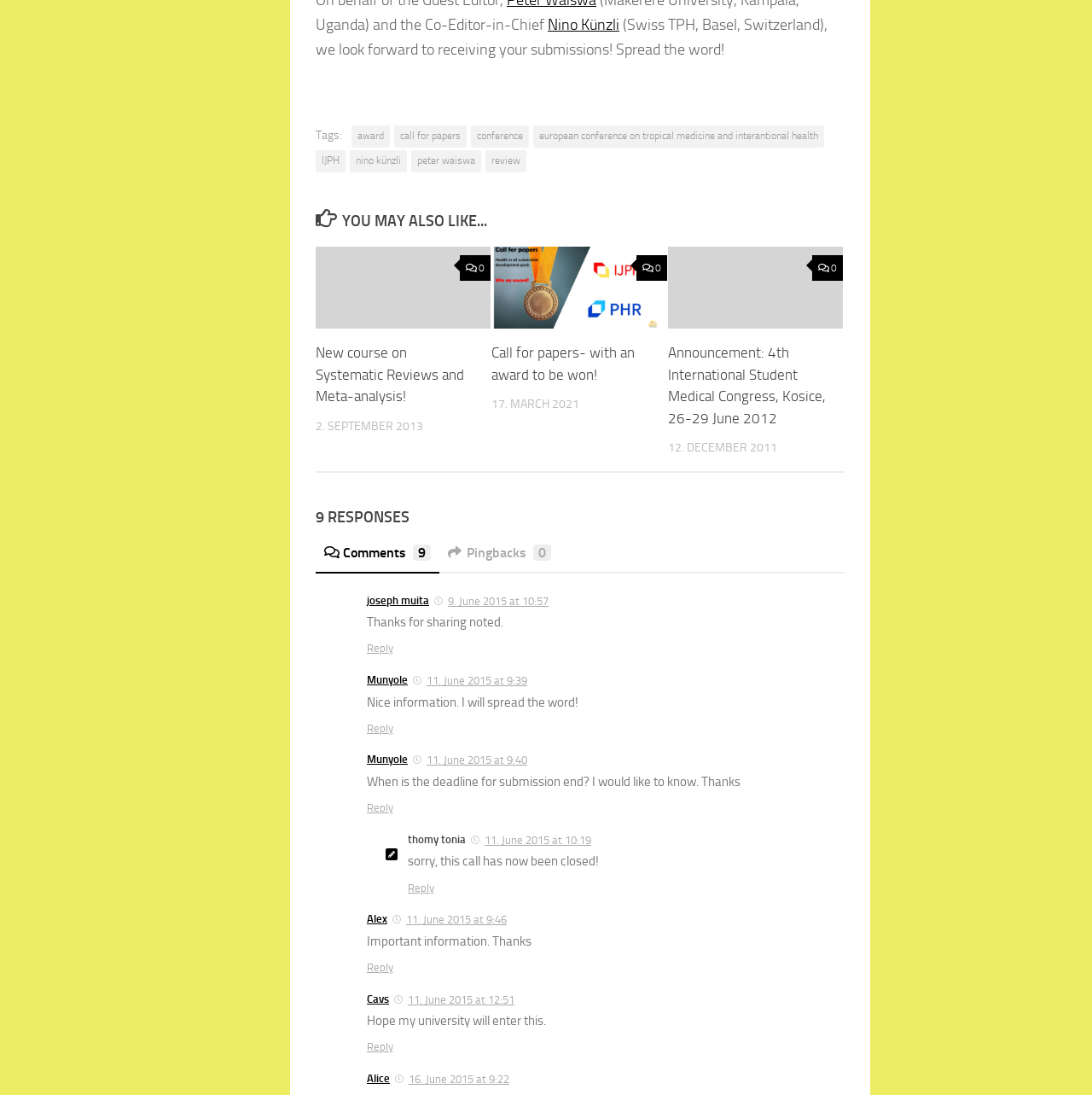Examine the image carefully and respond to the question with a detailed answer: 
How many responses are there to the article?

I found the answer by looking at the heading '9 RESPONSES' which is located below the article section. This heading indicates that there are 9 responses to the article.